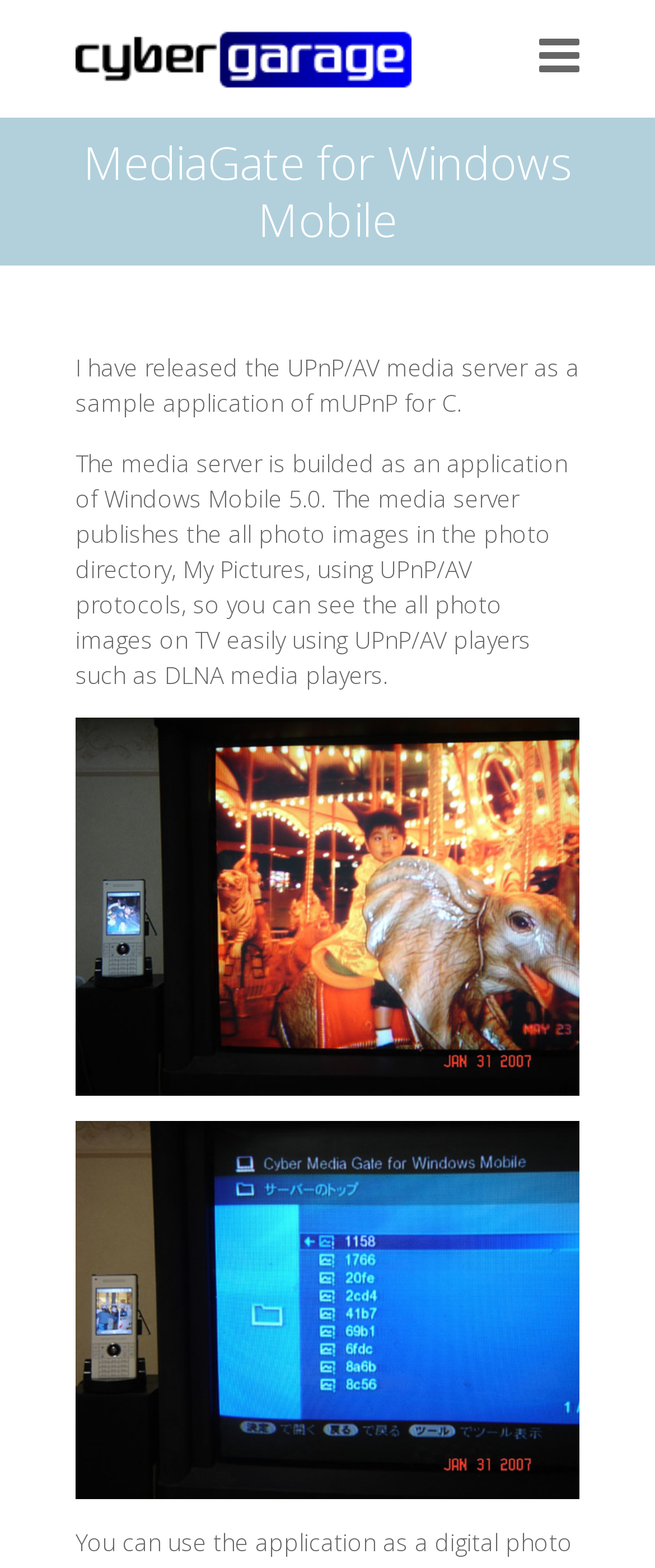Bounding box coordinates are specified in the format (top-left x, top-left y, bottom-right x, bottom-right y). All values are floating point numbers bounded between 0 and 1. Please provide the bounding box coordinate of the region this sentence describes: Responsive Menu

[0.823, 0.024, 0.885, 0.046]